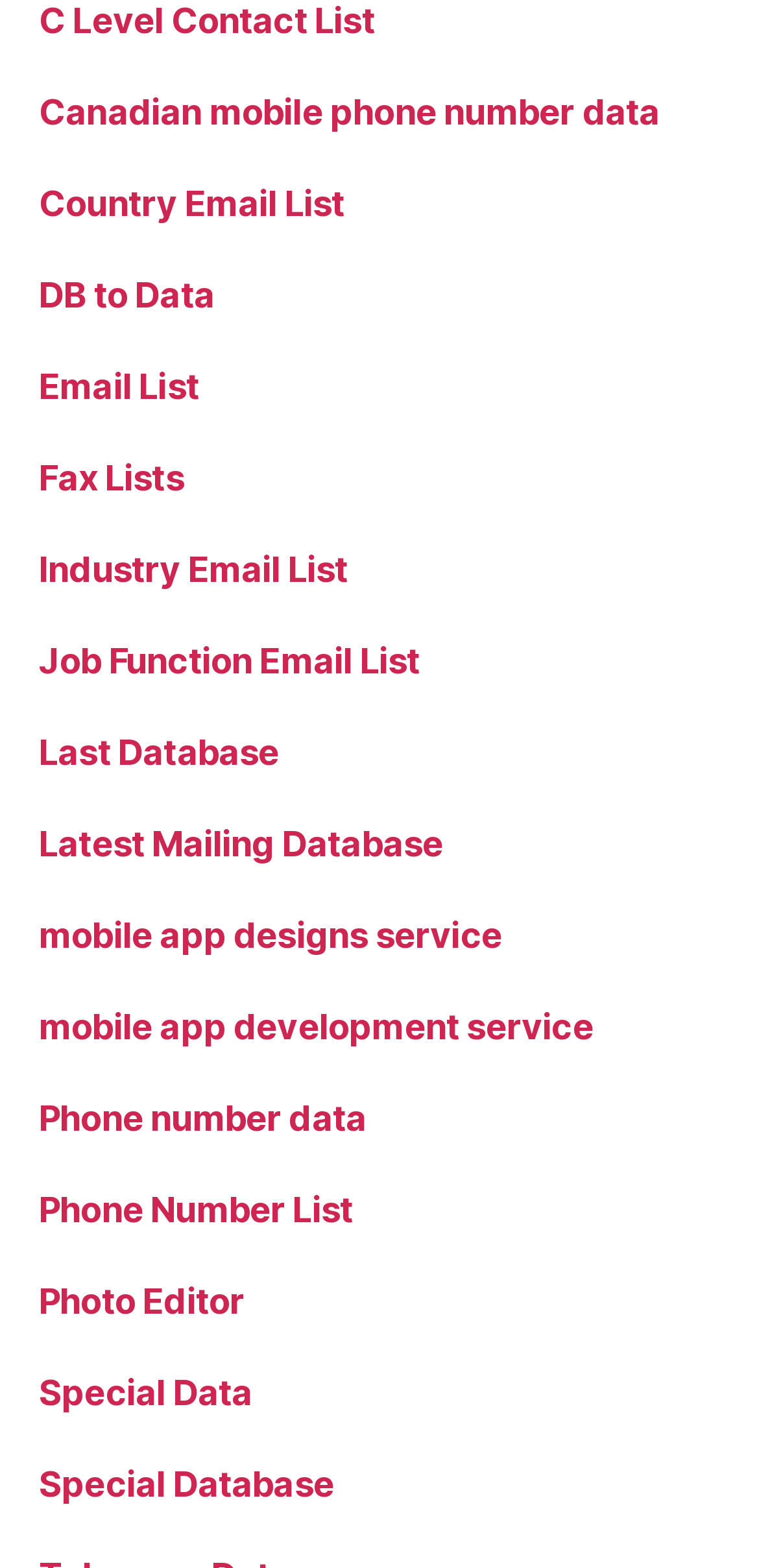What is the topic of the link at the top of the webpage?
Identify the answer in the screenshot and reply with a single word or phrase.

Canadian mobile phone number data